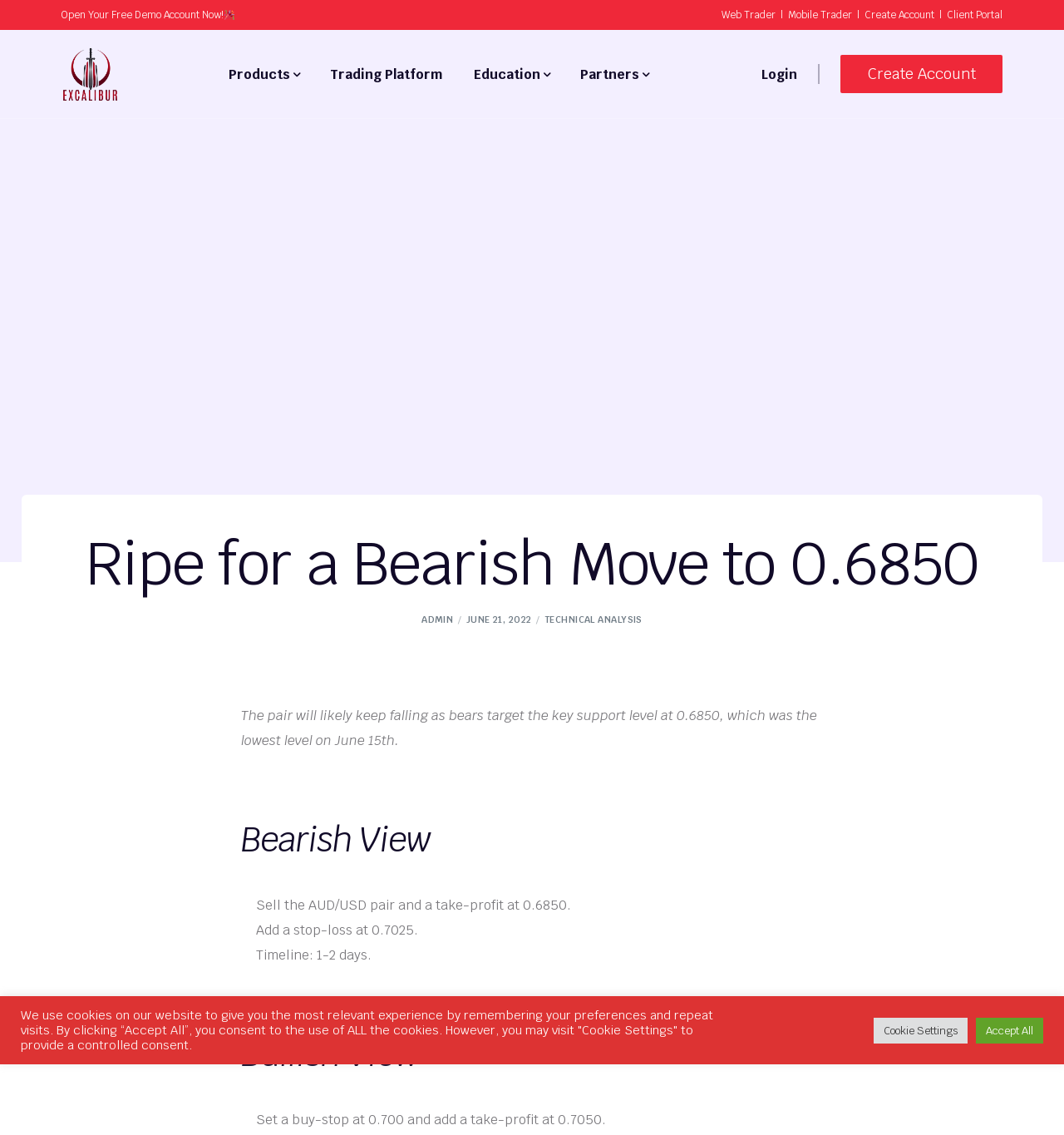Determine the bounding box for the UI element that matches this description: "What is Technical Analysis".

[0.417, 0.148, 0.636, 0.175]